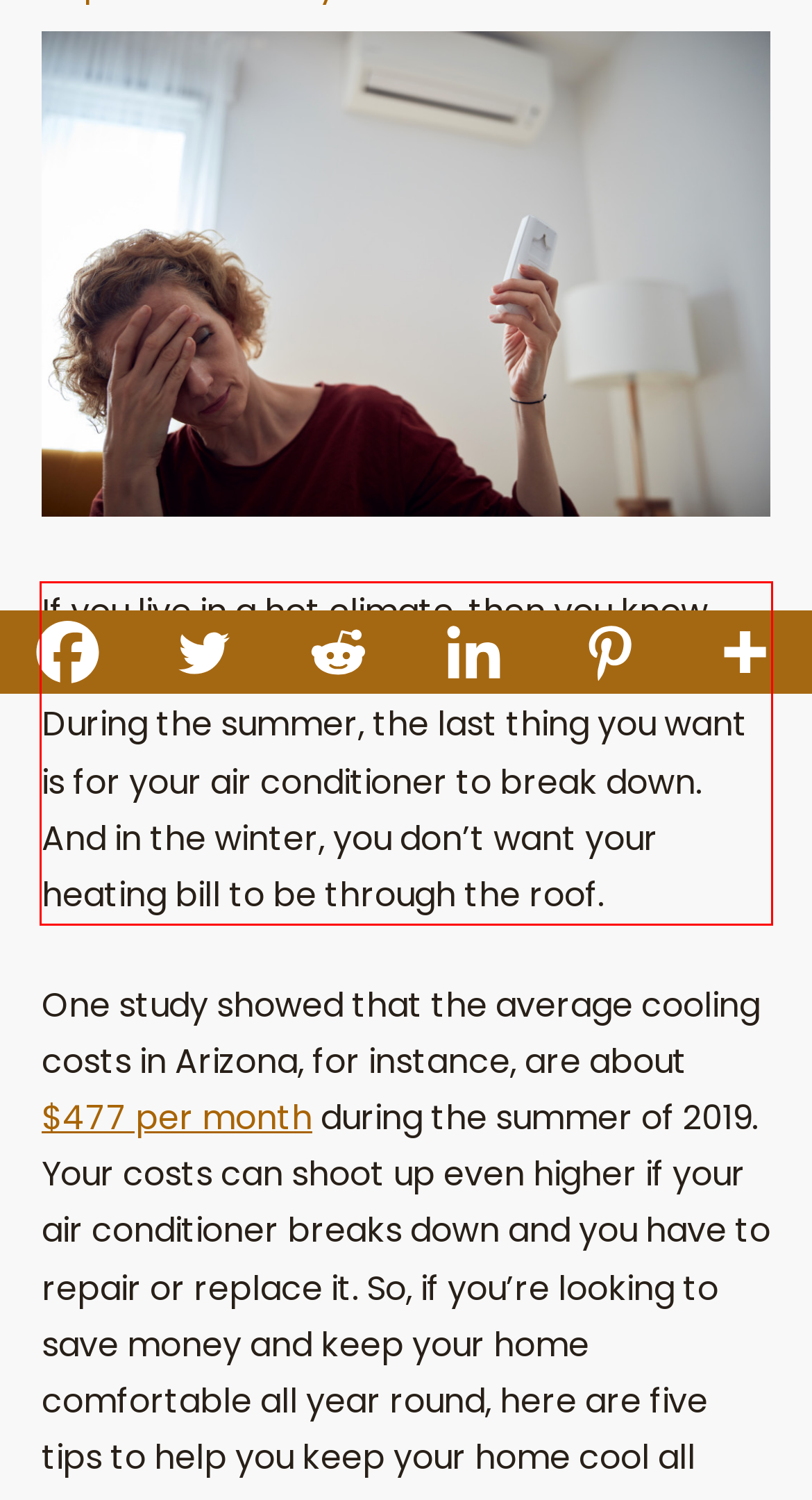In the given screenshot, locate the red bounding box and extract the text content from within it.

If you live in a hot climate, then you know how important it is to keep your home cool. During the summer, the last thing you want is for your air conditioner to break down. And in the winter, you don’t want your heating bill to be through the roof.